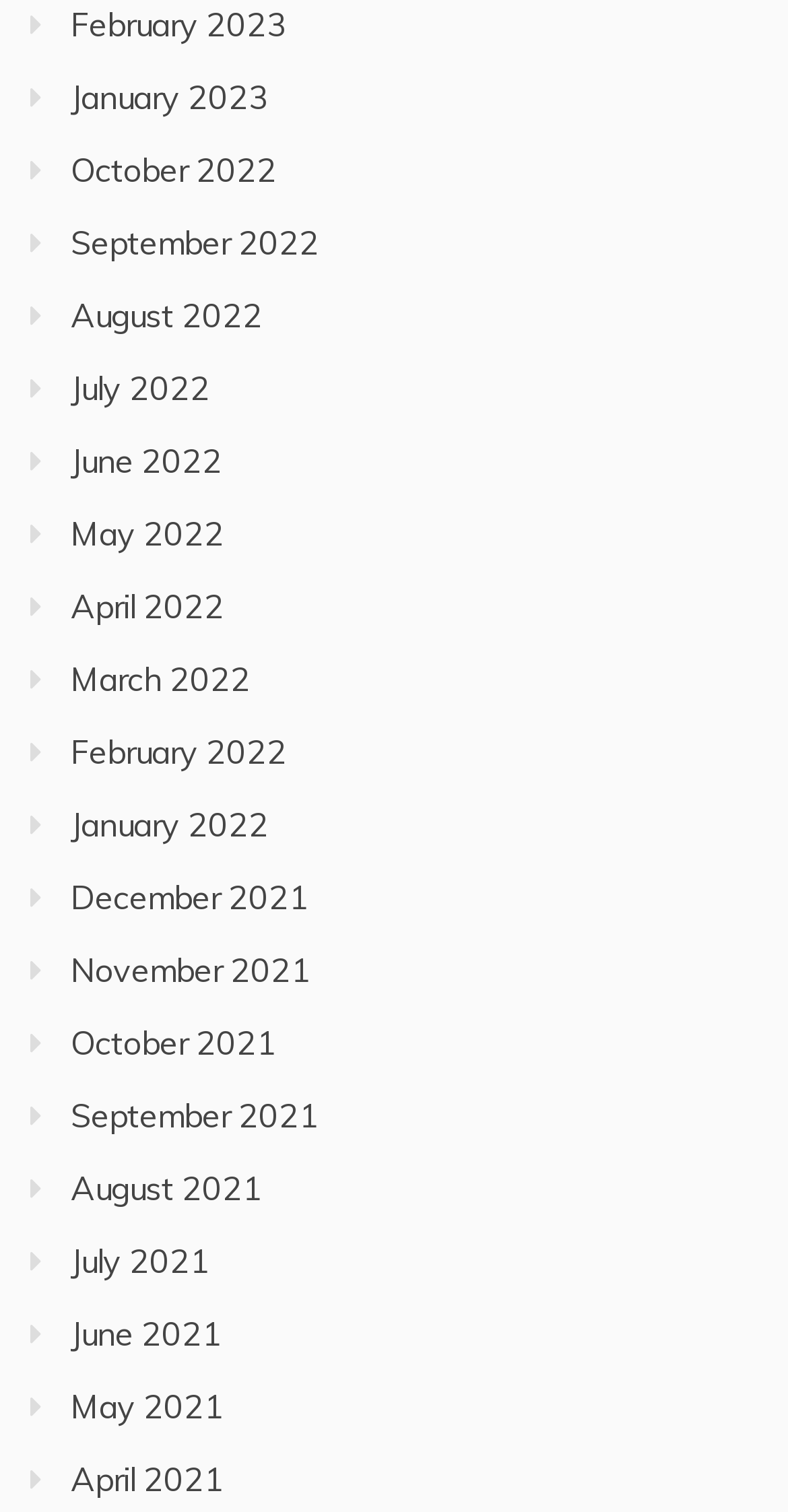How many months are listed in 2022?
Using the image, elaborate on the answer with as much detail as possible.

I can count the number of links with '2022' in their text, and I find that there are 12 months listed in 2022, from 'January 2022' to 'December 2022'.